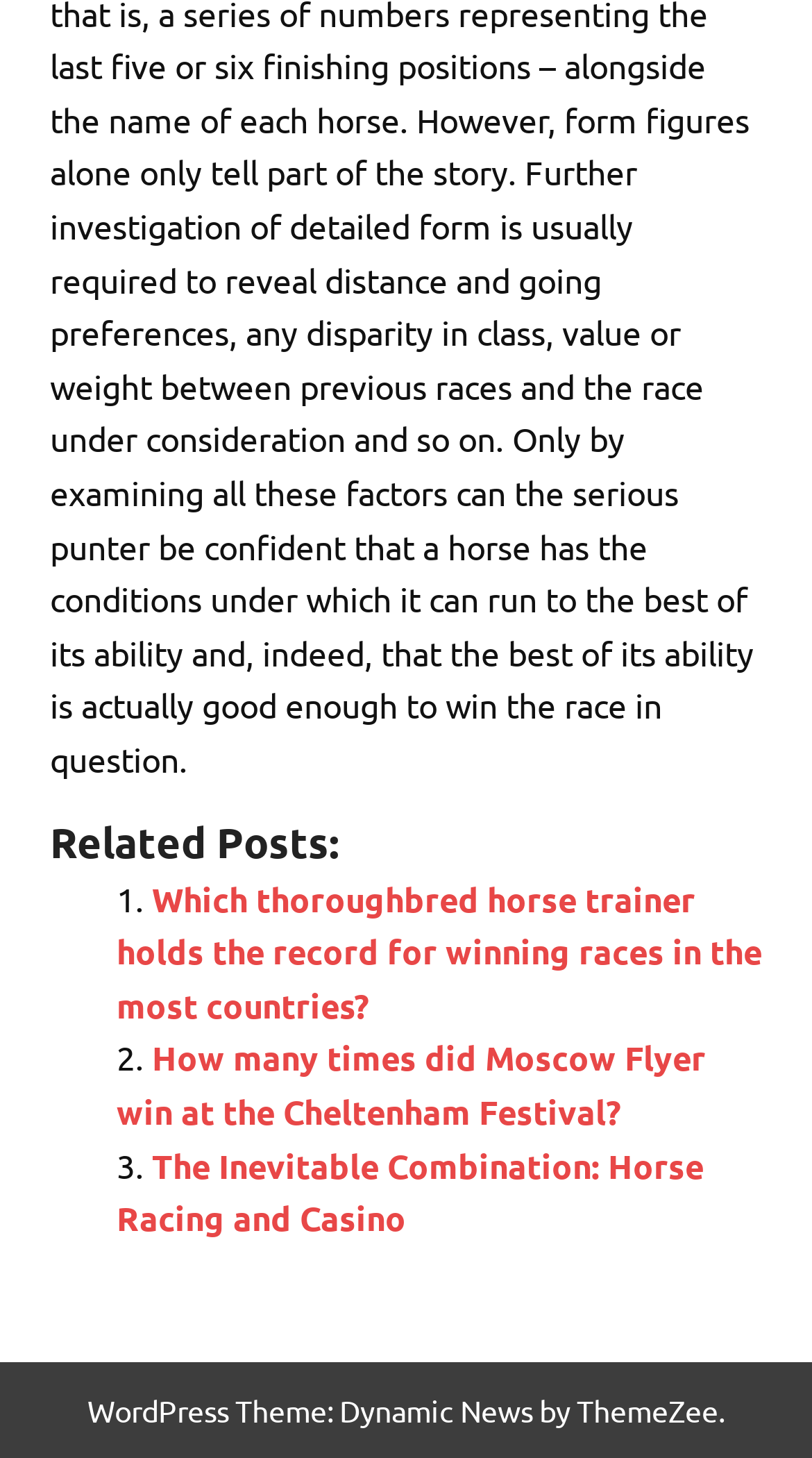What is the theme of the WordPress site?
From the image, provide a succinct answer in one word or a short phrase.

Dynamic News